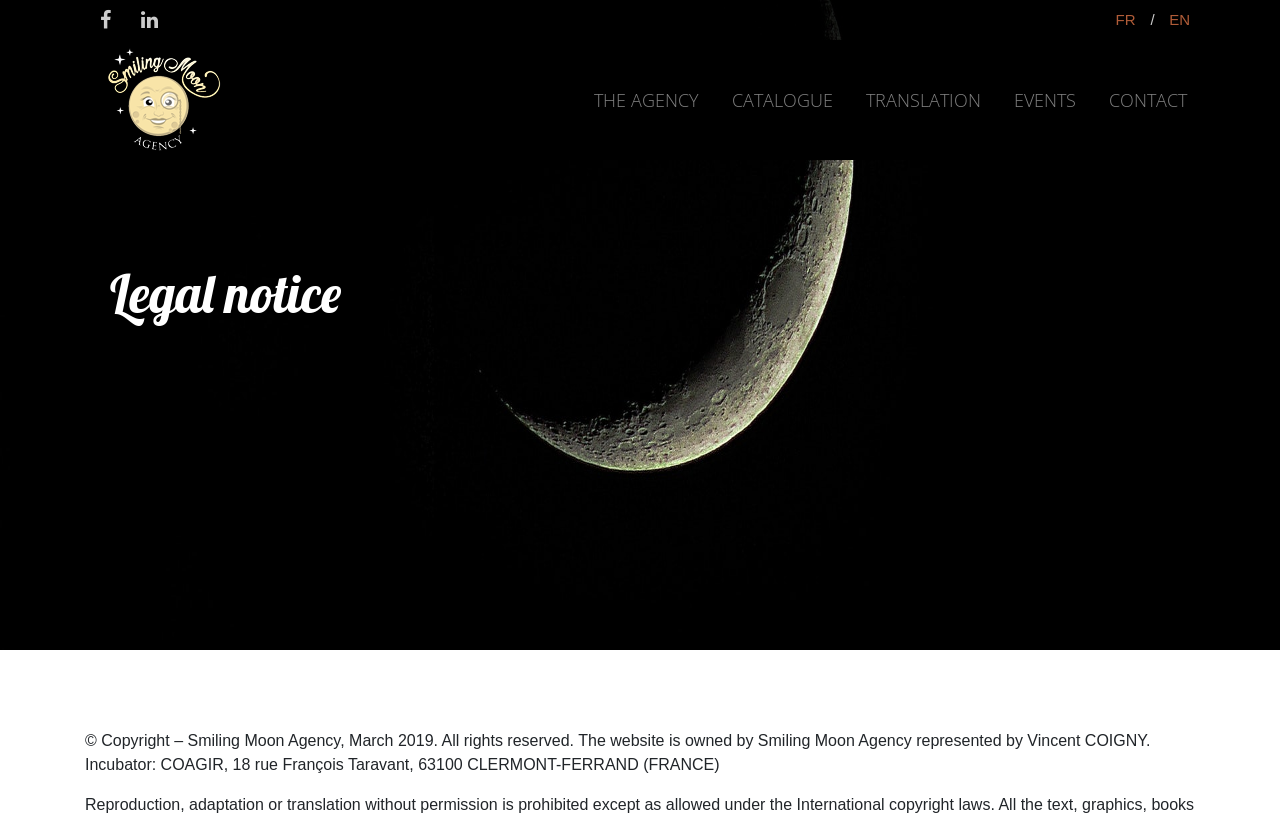How many main sections are there on the website?
Based on the image, answer the question with as much detail as possible.

The main sections of the website can be found in the links located at the top of the webpage, which are 'THE AGENCY', 'CATALOGUE', 'TRANSLATION', 'EVENTS', and 'CONTACT'. There are 5 main sections in total.